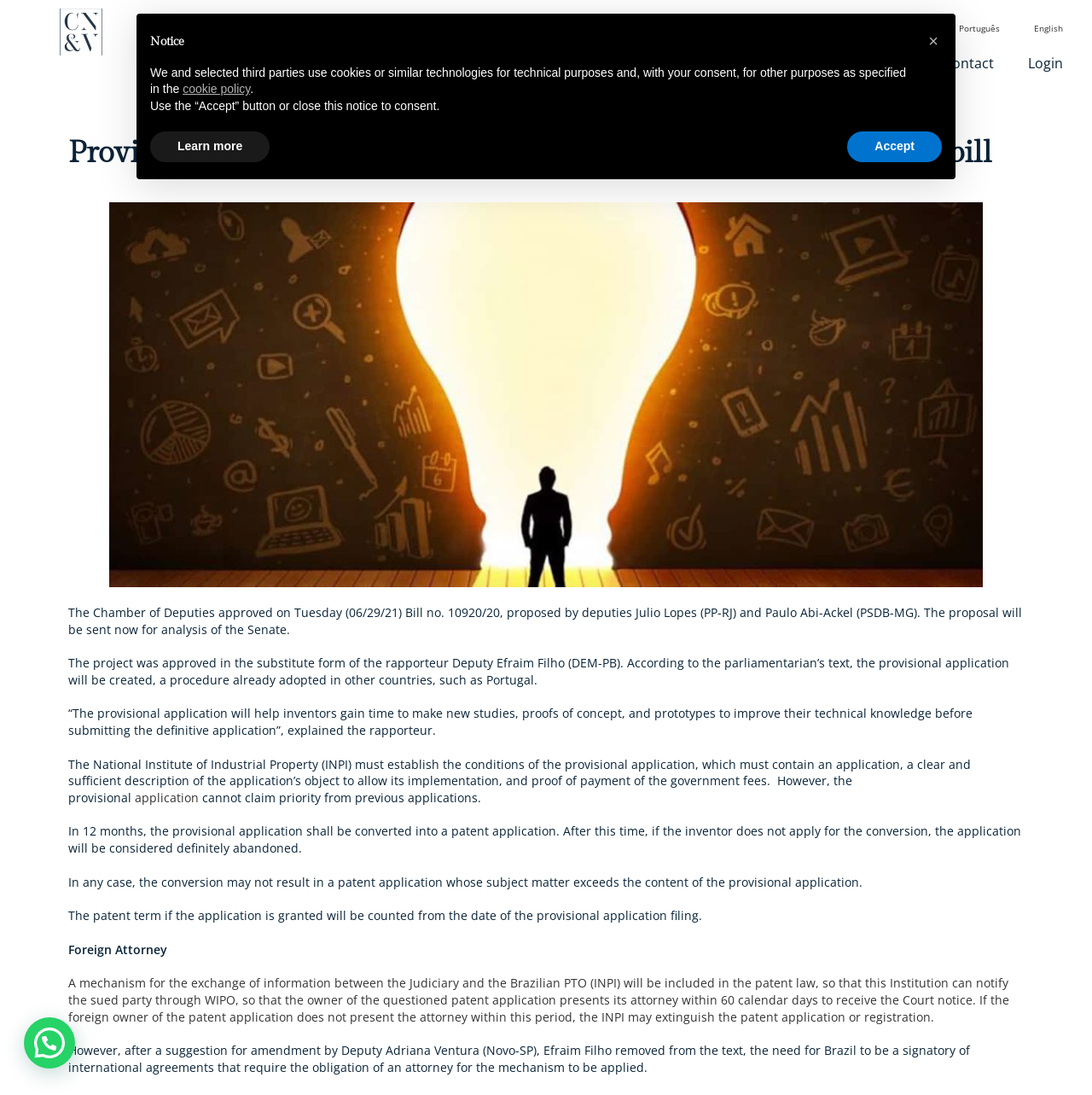Articulate a detailed summary of the webpage's content and design.

The webpage is about a provisional patent application in Brazil, with a focus on a bill approved by the Chamber of Deputies. At the top left of the page, there is a logo image of "CNV Advogados Associados". On the top right, there are several links, including "Português", "English", "Home", "Practice Areas", "About", "Our team", "News", "Contact", and "Login". 

Below the links, there is a heading that reads "Provisional Patent Application in Brazil – Chamber approves the bill". Underneath the heading, there are several paragraphs of text that describe the bill, including its approval, the project's details, and the implications of the provisional application. 

The text explains that the provisional application will help inventors gain time to make new studies, proofs of concept, and prototypes to improve their technical knowledge before submitting the definitive application. It also outlines the conditions of the provisional application, including the requirement for an application, a clear and sufficient description of the application's object, and proof of payment of government fees. 

Additionally, the text notes that the provisional application cannot claim priority from previous applications and that it must be converted into a patent application within 12 months. If the inventor does not apply for the conversion, the application will be considered definitely abandoned. 

At the bottom of the page, there is a notice dialog box with a heading that reads "Notice". The dialog box contains text about the use of cookies or similar technologies for technical purposes and other purposes specified in the cookie policy. There are also buttons to "Learn more" and "Accept" the use of cookies.